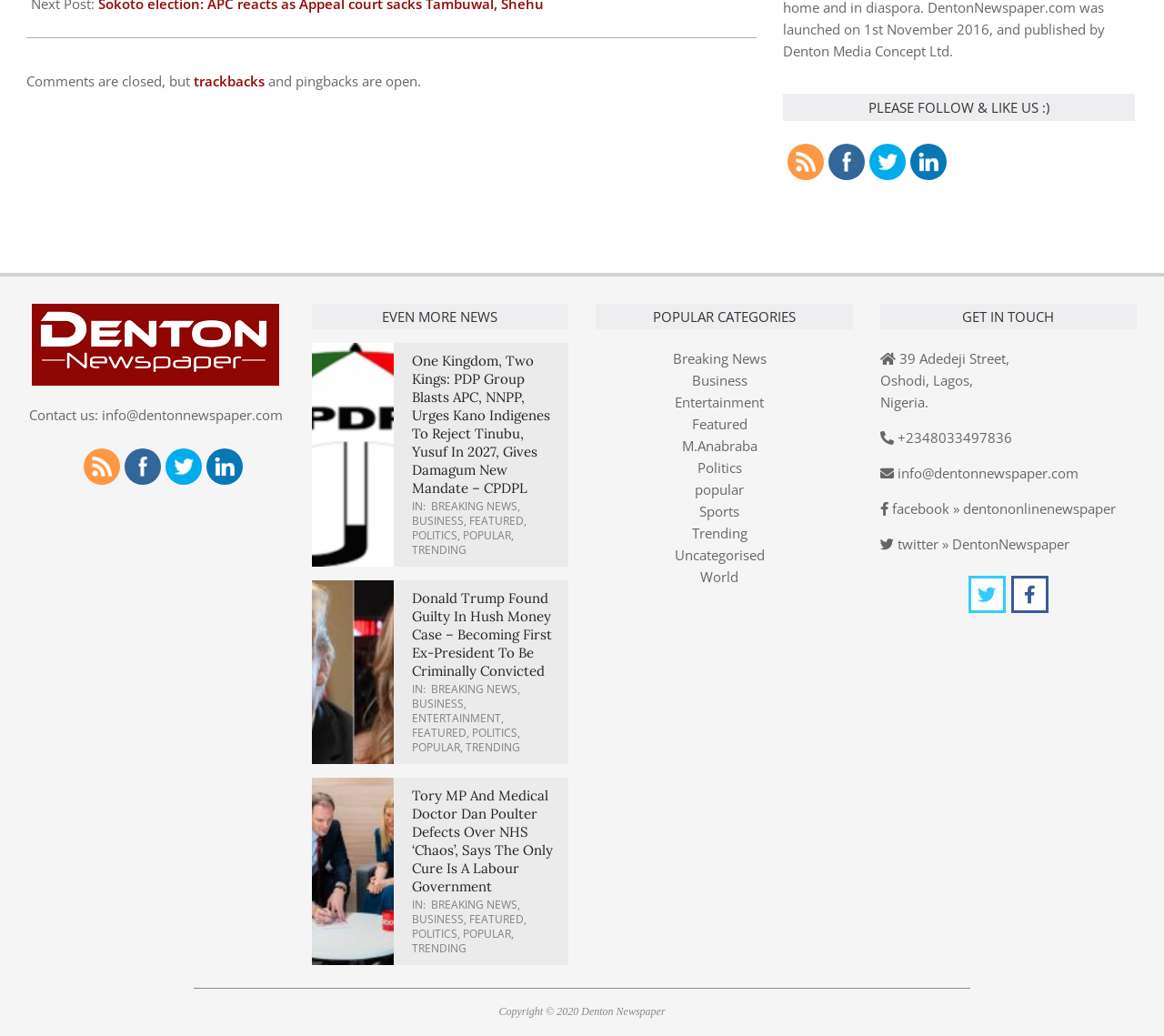Determine the bounding box coordinates of the clickable element to achieve the following action: 'View Donald Trump Found Guilty In Hush Money Case – Becoming First Ex-President To Be Criminally Convicted'. Provide the coordinates as four float values between 0 and 1, formatted as [left, top, right, bottom].

[0.354, 0.569, 0.48, 0.657]